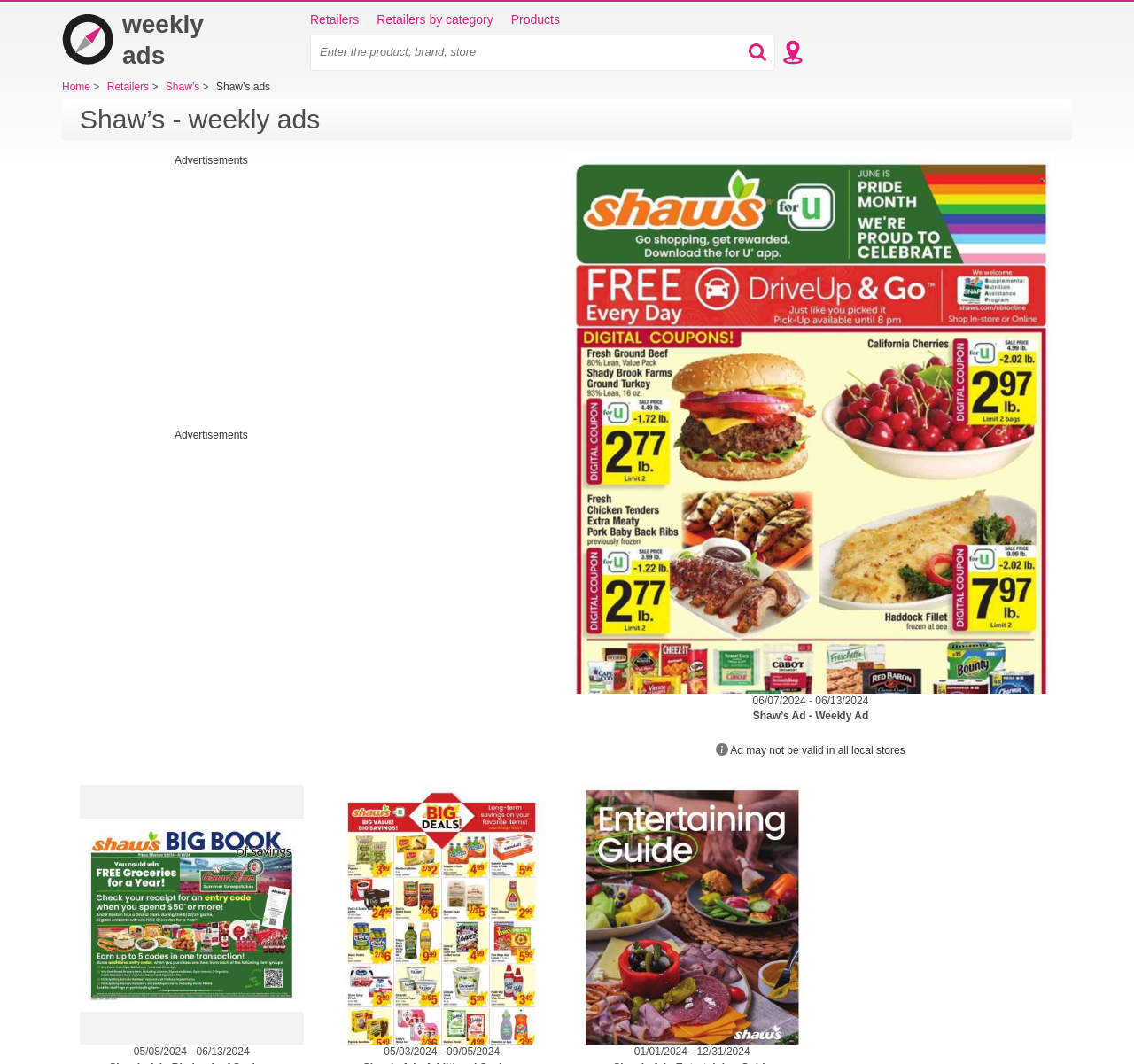Determine the bounding box coordinates of the element that should be clicked to execute the following command: "browse Shaw’s ad for 01/01/2024 - 12/31/2024".

[0.512, 0.738, 0.709, 0.982]